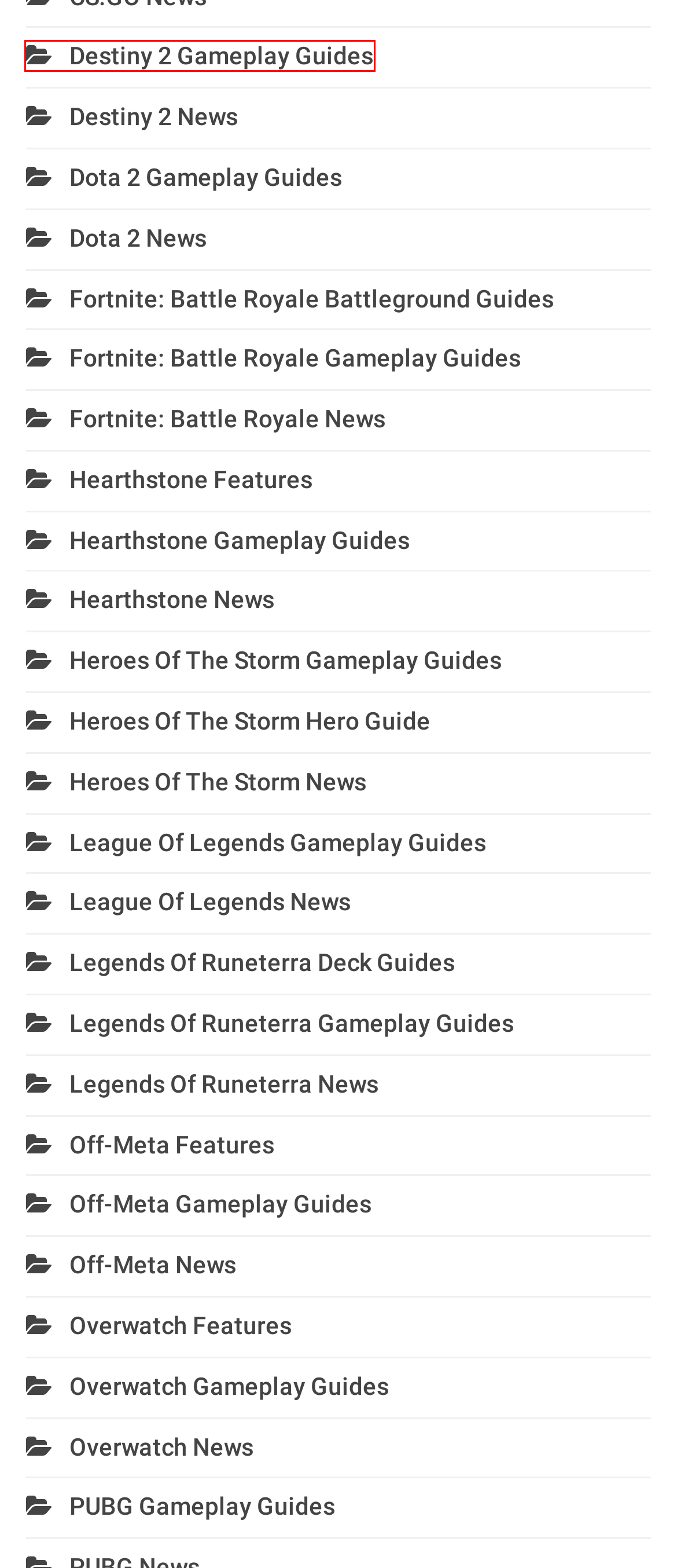You have a screenshot of a webpage with a red rectangle bounding box around a UI element. Choose the best description that matches the new page after clicking the element within the bounding box. The candidate descriptions are:
A. Legends of Runeterra Deck guides | geeksplatform
B. Overwatch News | geeksplatform
C. Overwatch Features | geeksplatform
D. Destiny 2 Gameplay guides | geeksplatform
E. League of Legends Gameplay guides | geeksplatform
F. Call of Duty: Black Ops Cold War Alpha start time | geeksplatform
G. Aggro Demon Hunter deck list guide – Scholomance Academy – Hearthstone (August 2020) | geeksplatform
H. Hearthstone News | geeksplatform

D